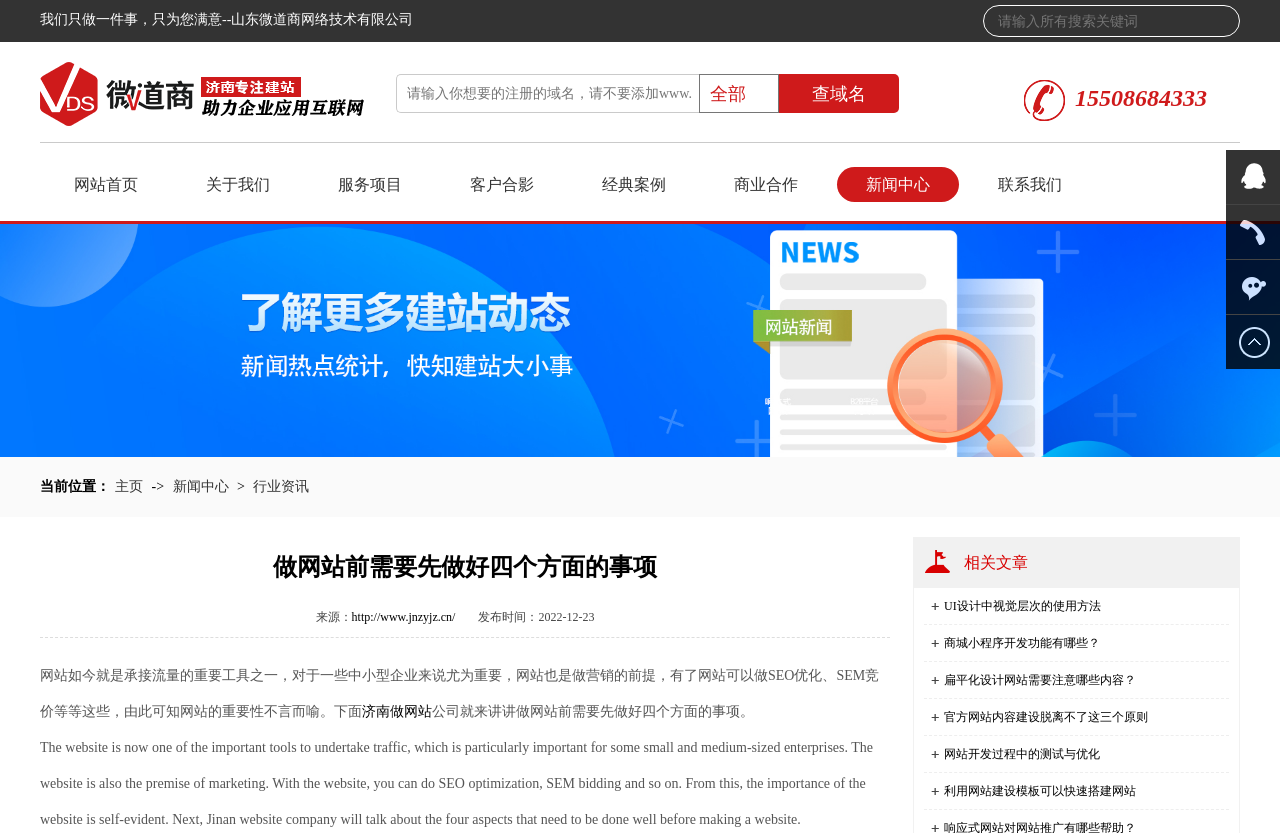Refer to the screenshot and answer the following question in detail:
What is the purpose of the website?

The purpose of the website is mentioned in the static text element with a bounding box of [0.031, 0.802, 0.687, 0.864]. It states that the website is an important tool to undertake traffic, particularly for small and medium-sized enterprises.